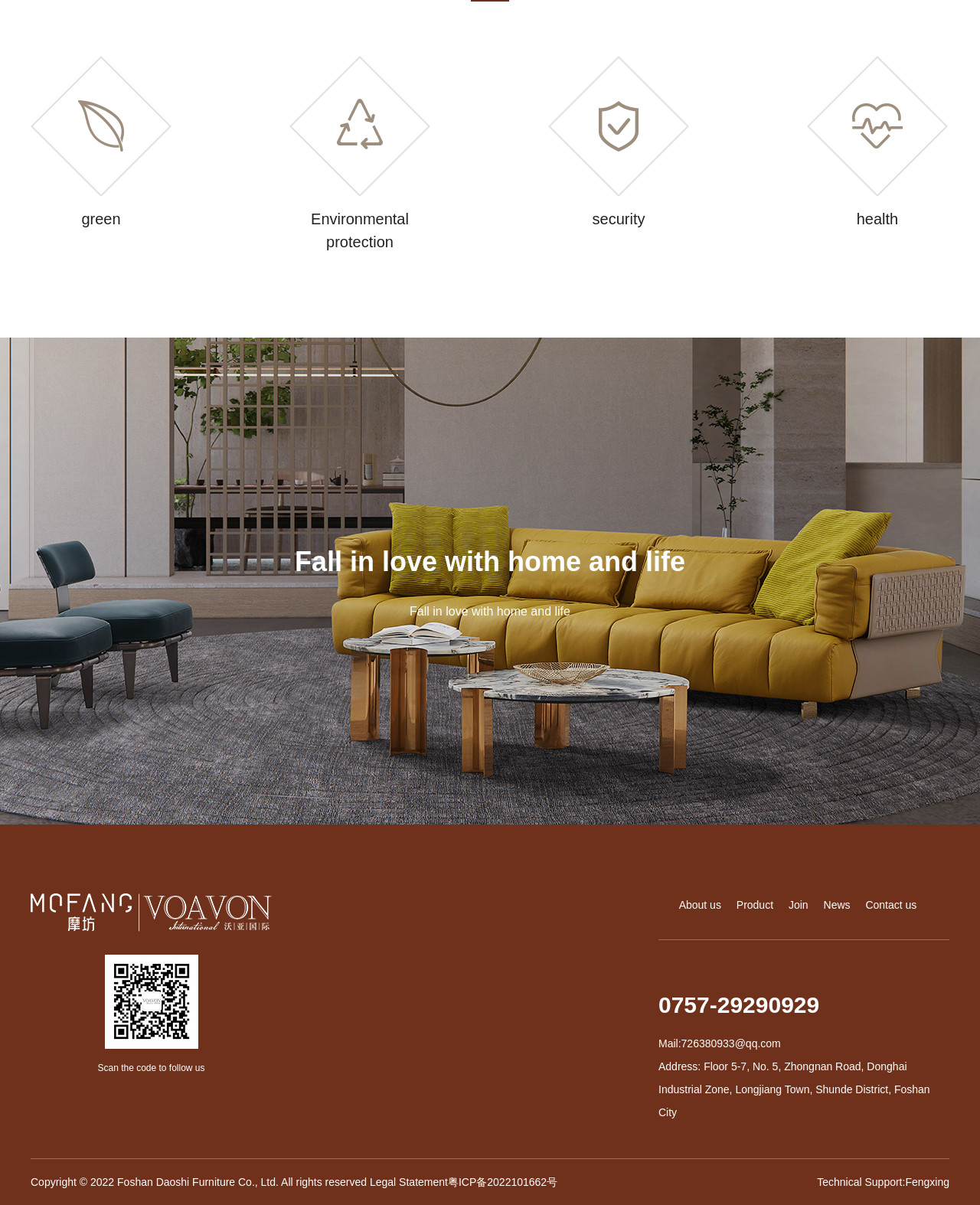Respond to the following question using a concise word or phrase: 
What is the company's email address?

726380933@qq.com